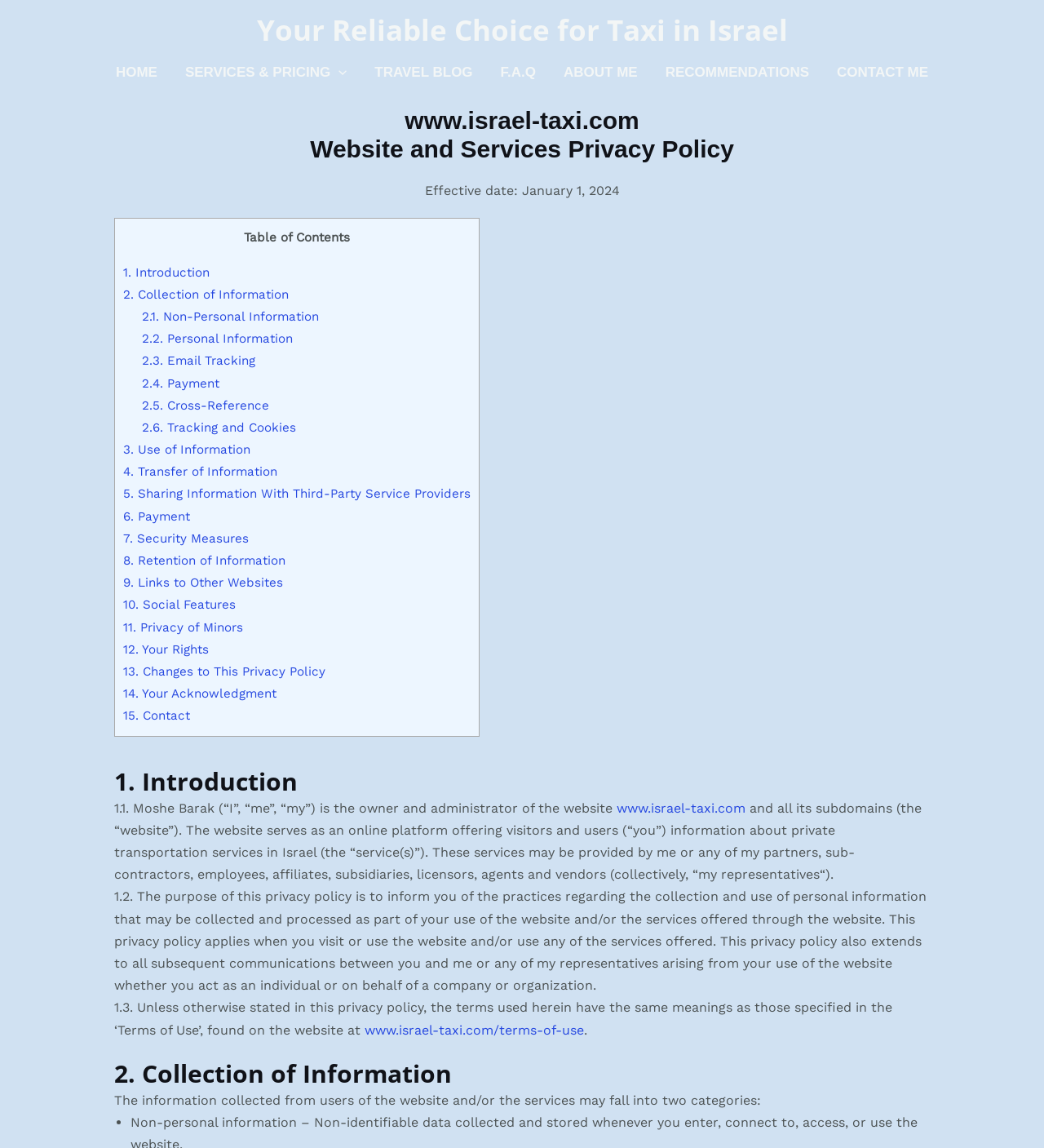Given the description "www.israel-taxi.com", provide the bounding box coordinates of the corresponding UI element.

[0.591, 0.697, 0.714, 0.711]